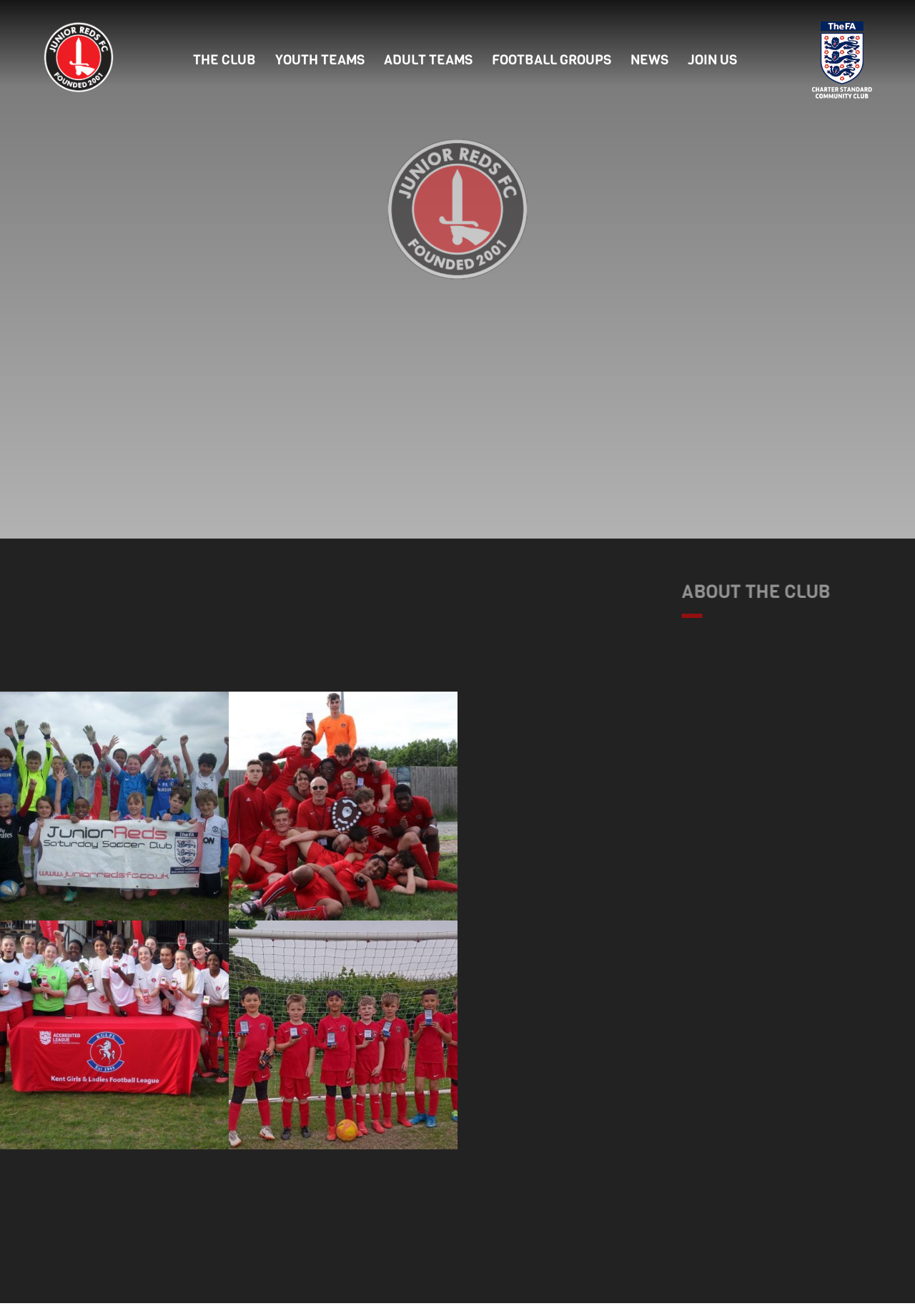Please identify the bounding box coordinates of the element I should click to complete this instruction: 'View the 'Front Page Photo 3' image'. The coordinates should be given as four float numbers between 0 and 1, like this: [left, top, right, bottom].

[0.0, 0.526, 0.25, 0.7]